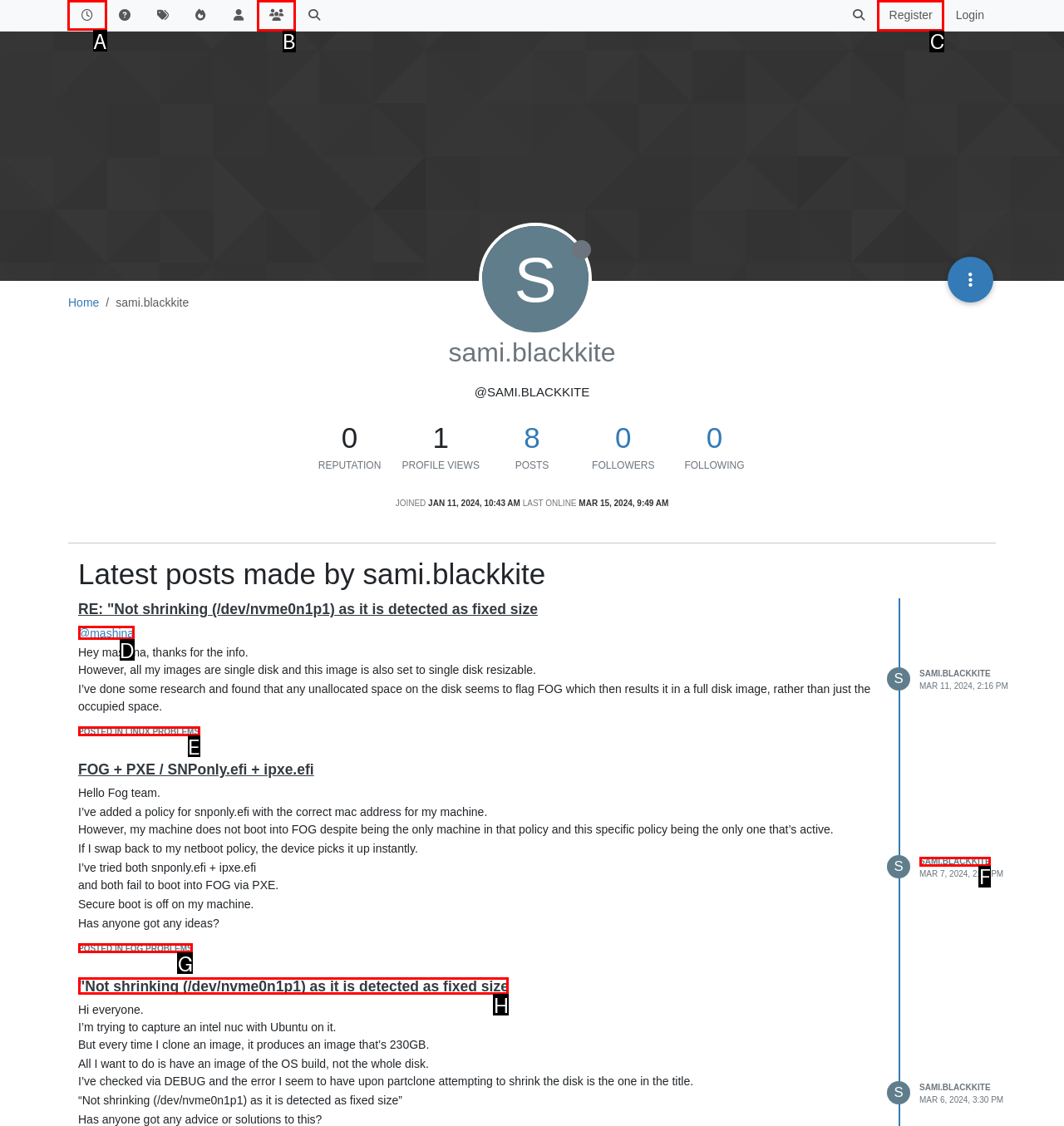Identify the correct HTML element to click to accomplish this task: Click on the 'Recent' link
Respond with the letter corresponding to the correct choice.

A